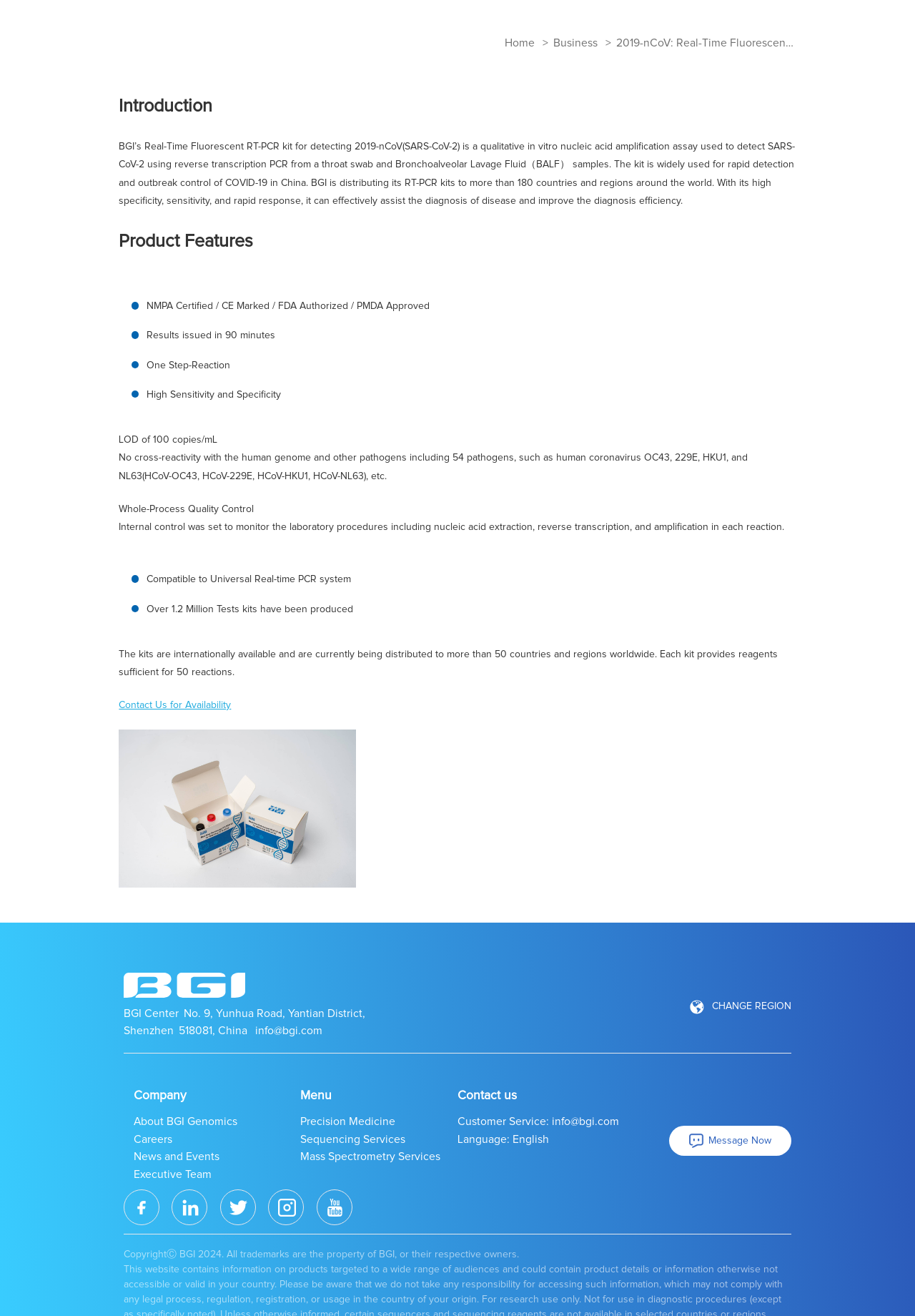Please identify the bounding box coordinates of the element I should click to complete this instruction: 'Read about Introduction'. The coordinates should be given as four float numbers between 0 and 1, like this: [left, top, right, bottom].

[0.13, 0.071, 0.87, 0.091]